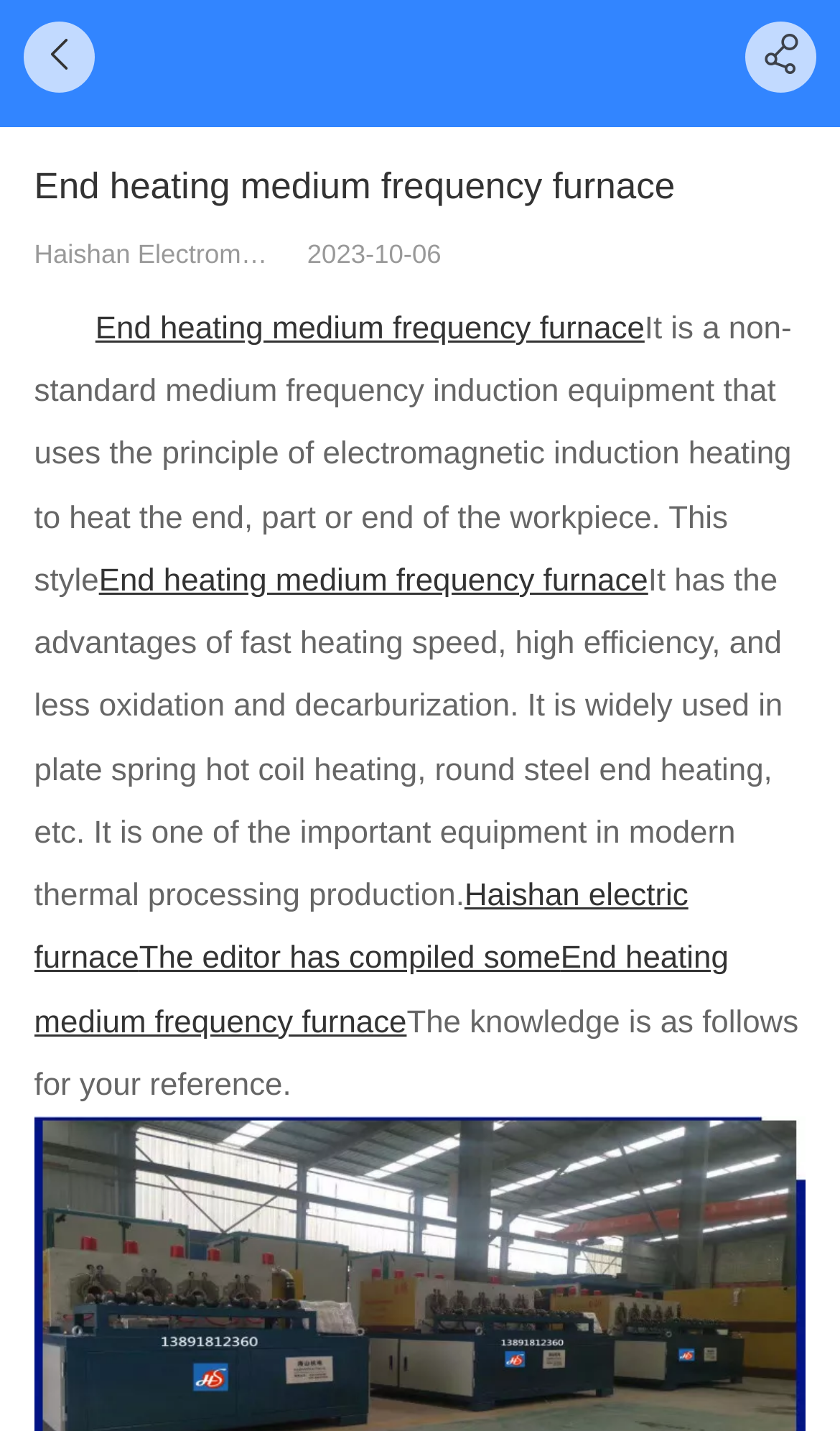What is the name of the company?
Look at the image and answer with only one word or phrase.

Haishan Electromechanical